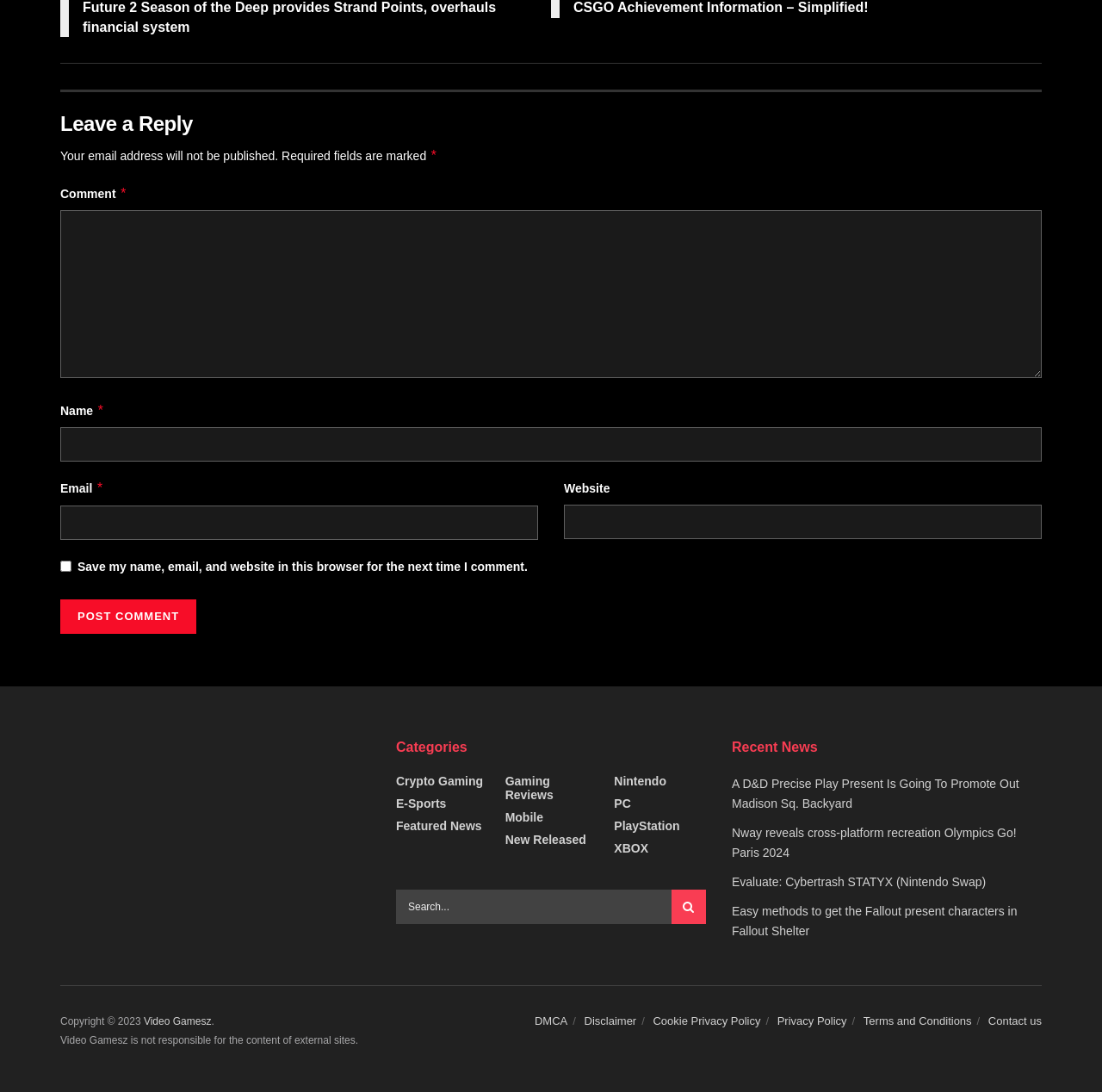Can you pinpoint the bounding box coordinates for the clickable element required for this instruction: "Contact us"? The coordinates should be four float numbers between 0 and 1, i.e., [left, top, right, bottom].

[0.897, 0.929, 0.945, 0.941]